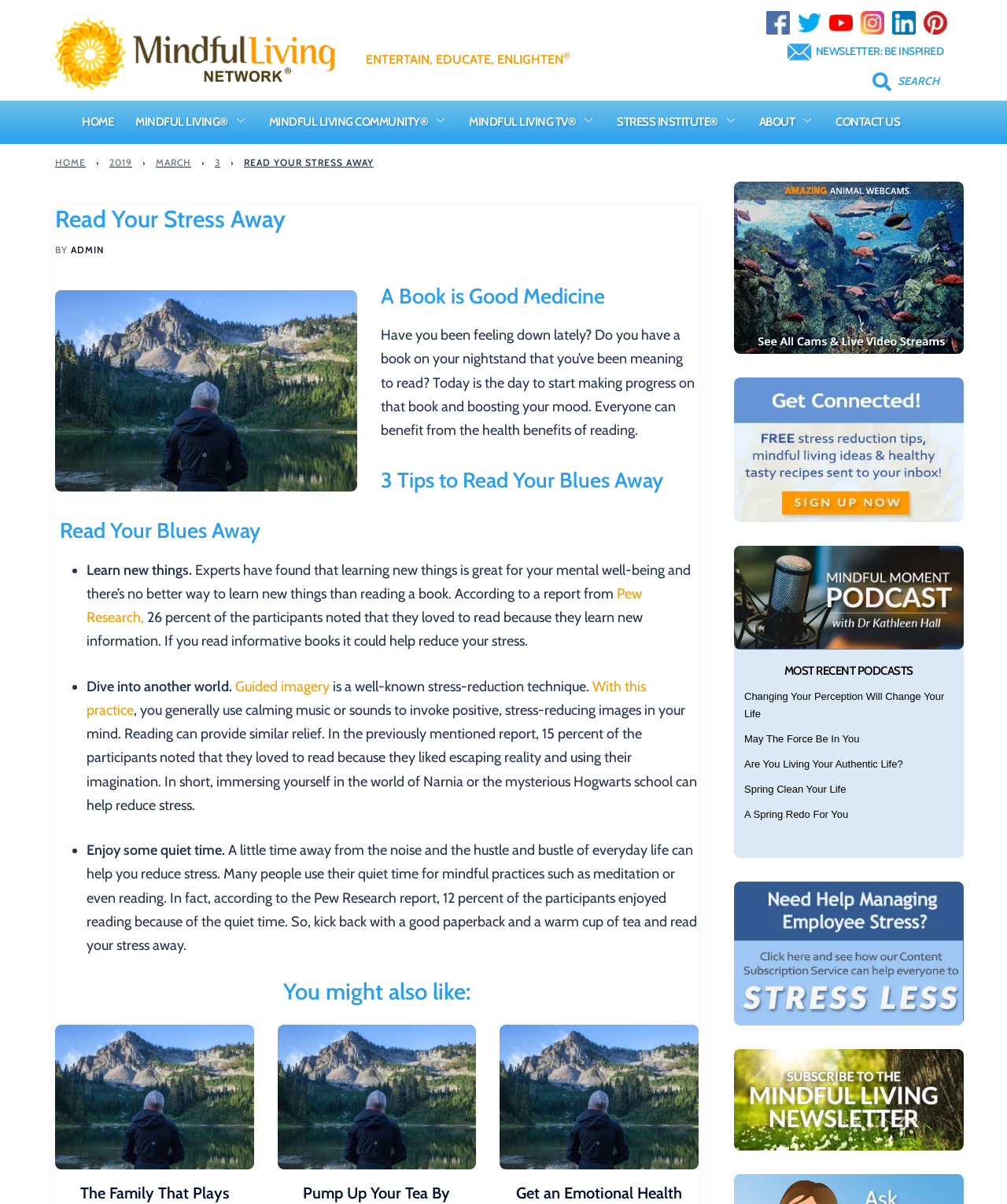Extract the bounding box coordinates of the UI element described: "Mindful Living TV®". Provide the coordinates in the format [left, top, right, bottom] with values ranging from 0 to 1.

[0.466, 0.093, 0.572, 0.11]